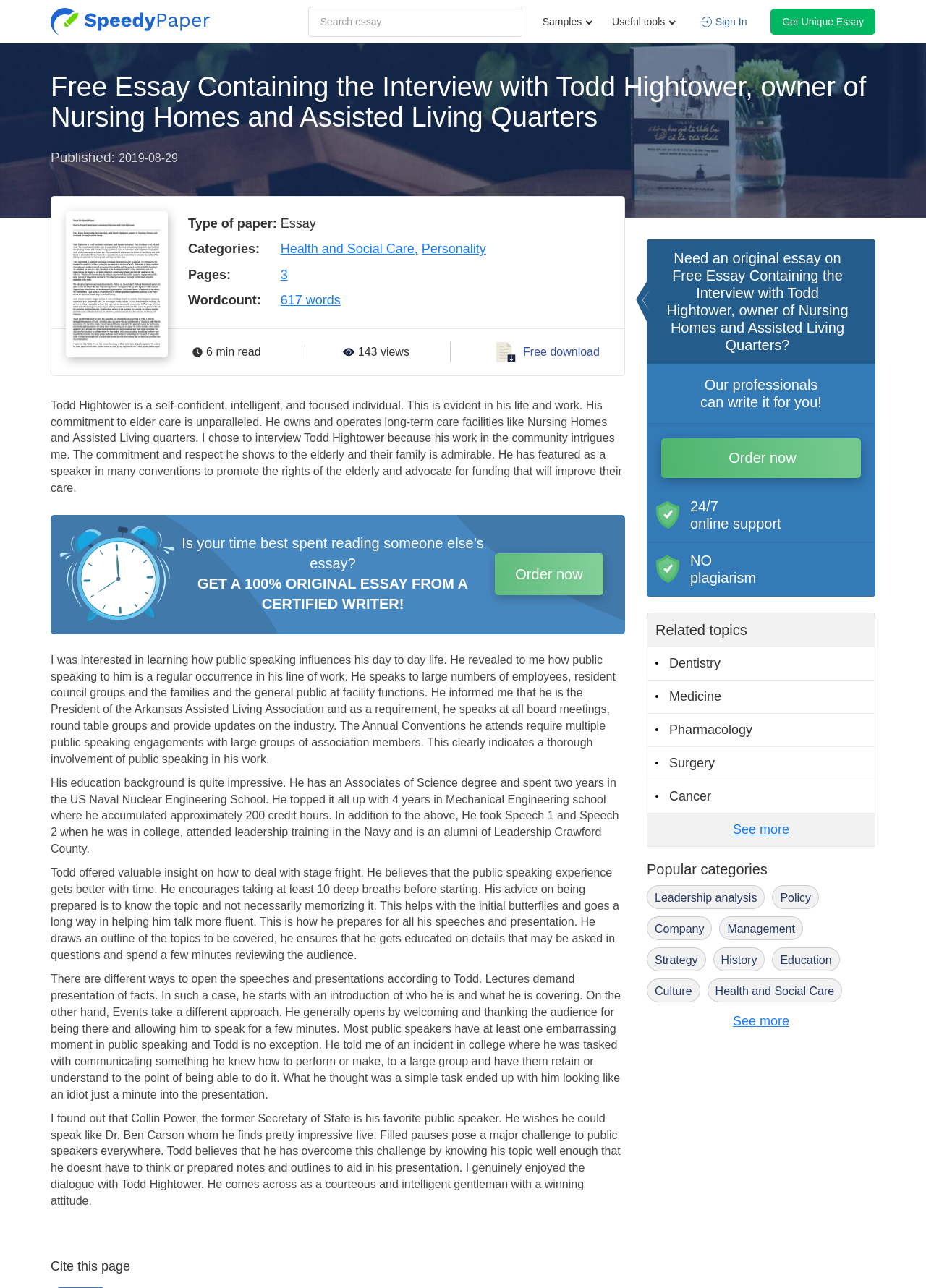Please identify the bounding box coordinates of the element I need to click to follow this instruction: "Get Unique Essay".

[0.832, 0.007, 0.945, 0.027]